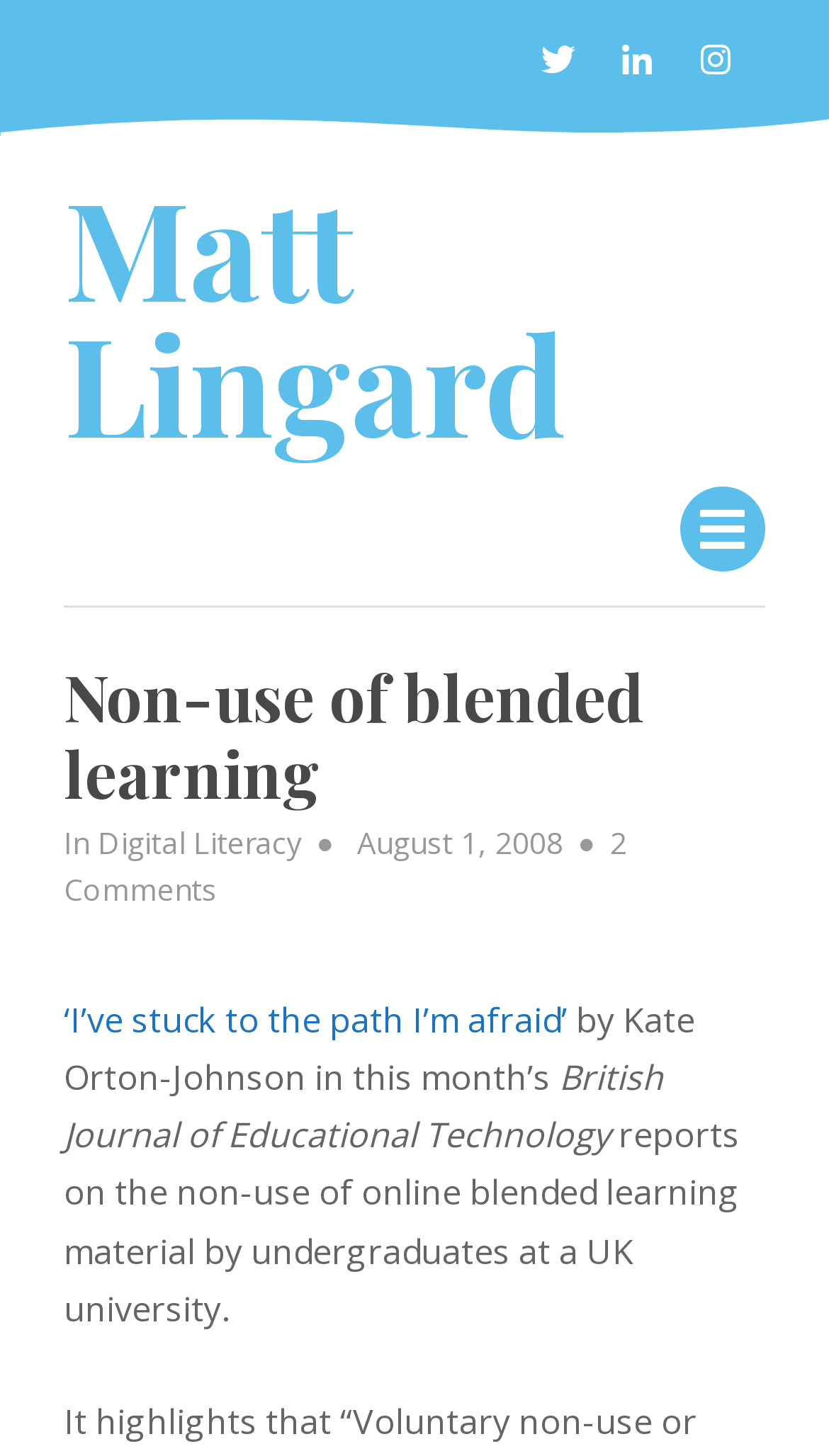Pinpoint the bounding box coordinates of the element to be clicked to execute the instruction: "Share on Twitter".

[0.632, 0.018, 0.714, 0.064]